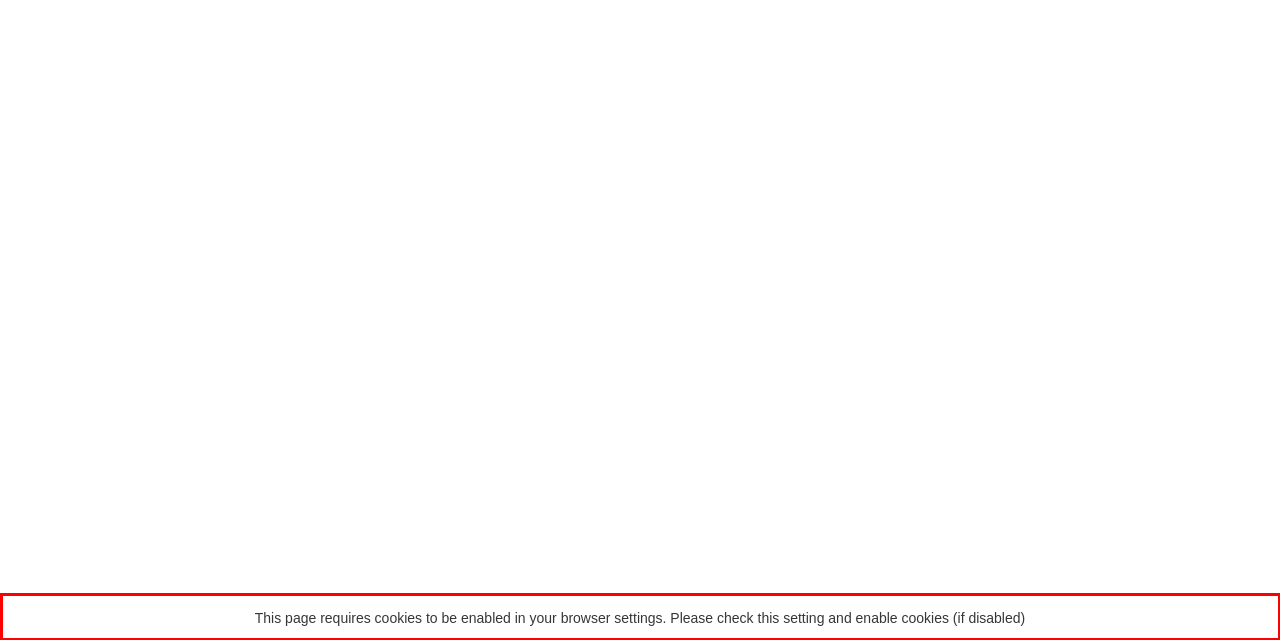Using the webpage screenshot, recognize and capture the text within the red bounding box.

This page requires cookies to be enabled in your browser settings. Please check this setting and enable cookies (if disabled)